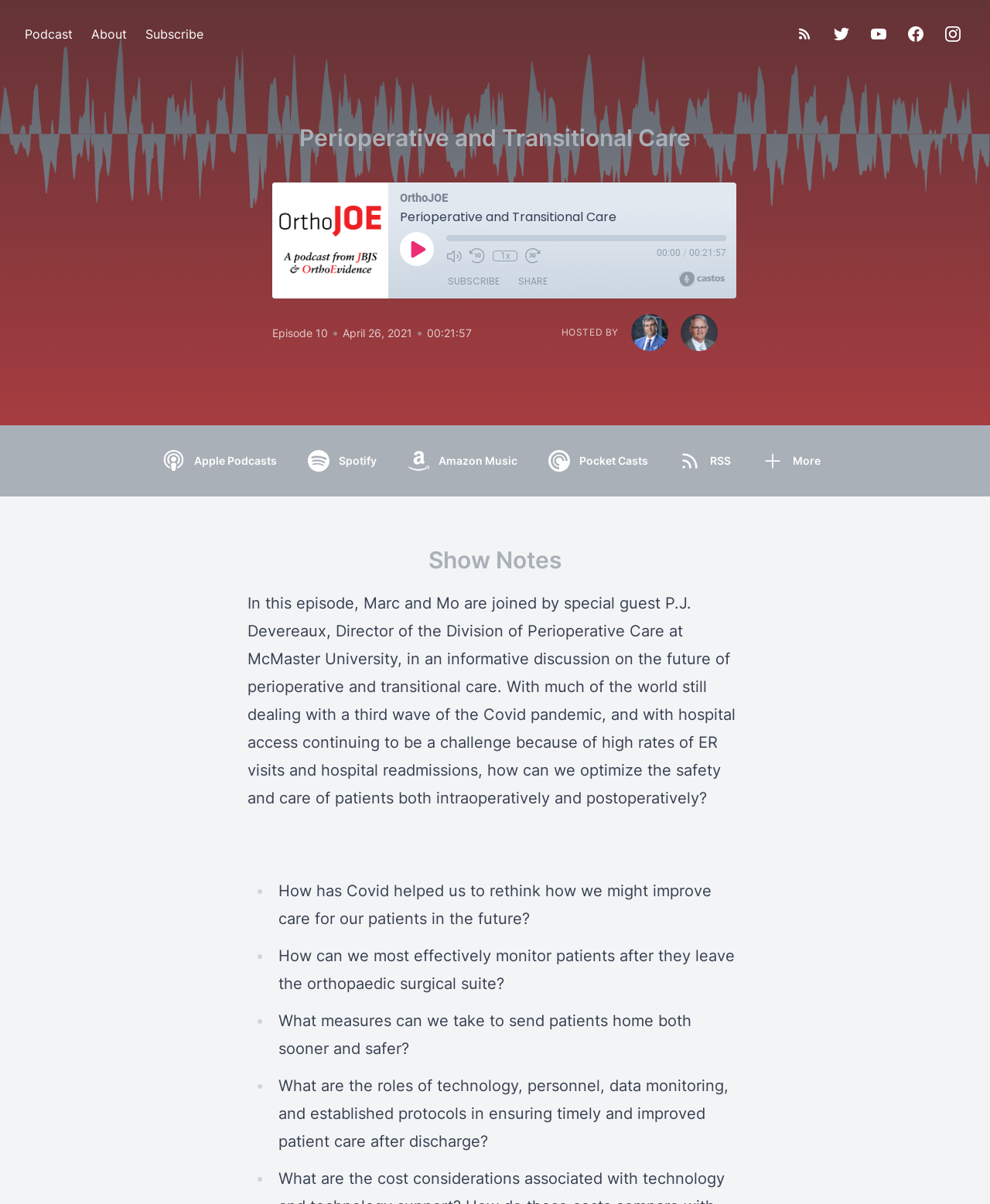Please find the bounding box coordinates of the element's region to be clicked to carry out this instruction: "Share the episode".

[0.516, 0.226, 0.561, 0.241]